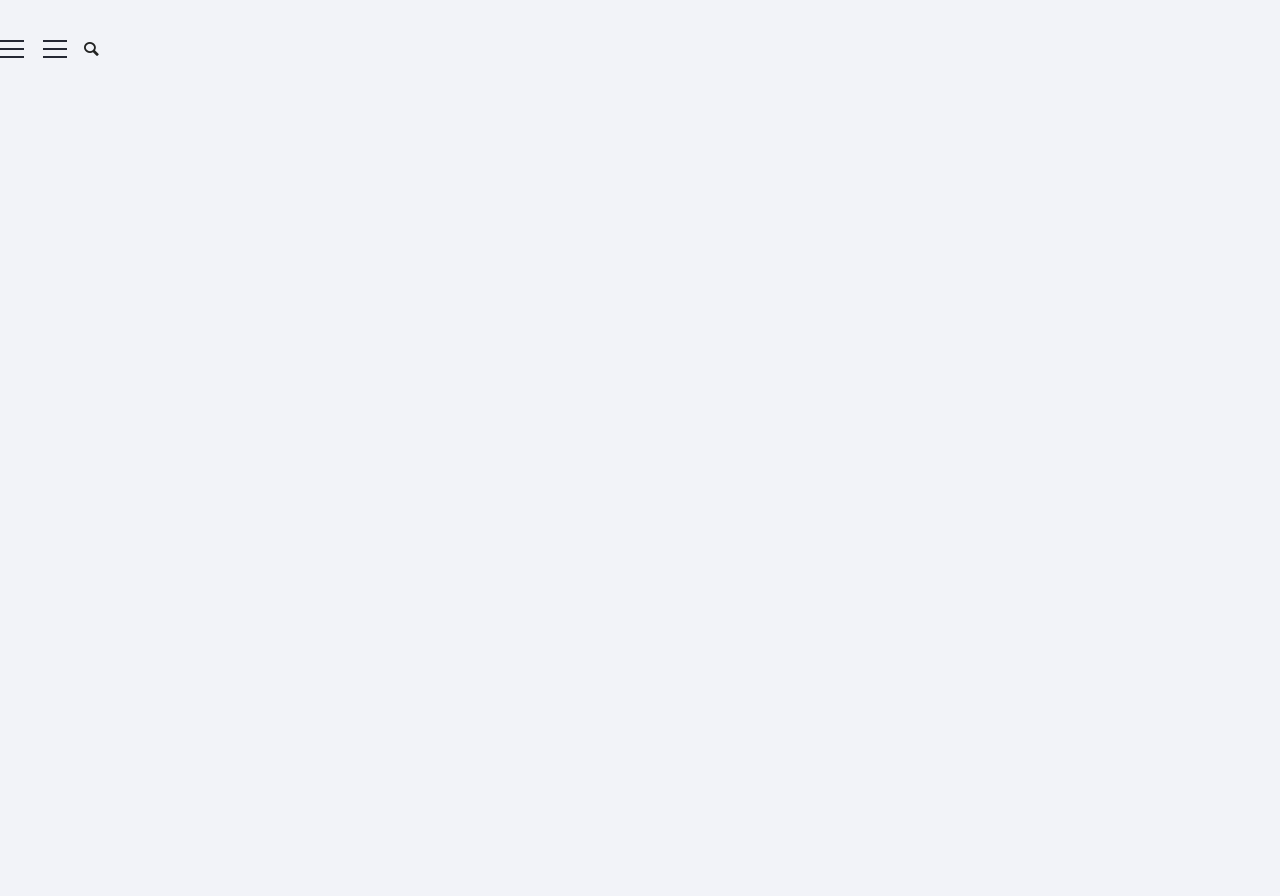Please answer the following question using a single word or phrase: What is the name of the language exchange program?

FLEX